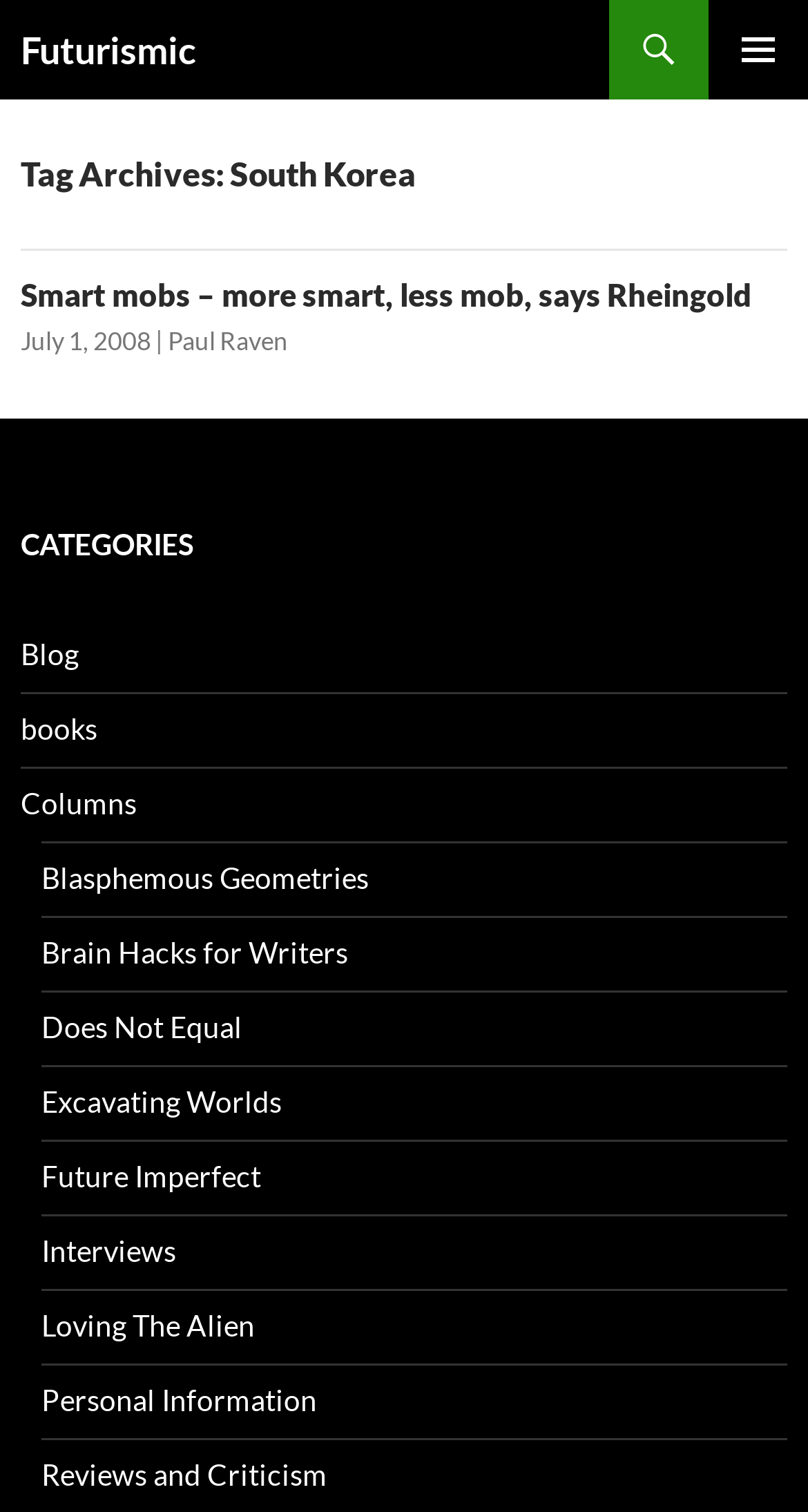Please specify the bounding box coordinates of the element that should be clicked to execute the given instruction: 'Check the 'Blasphemous Geometries' category'. Ensure the coordinates are four float numbers between 0 and 1, expressed as [left, top, right, bottom].

[0.051, 0.569, 0.456, 0.592]